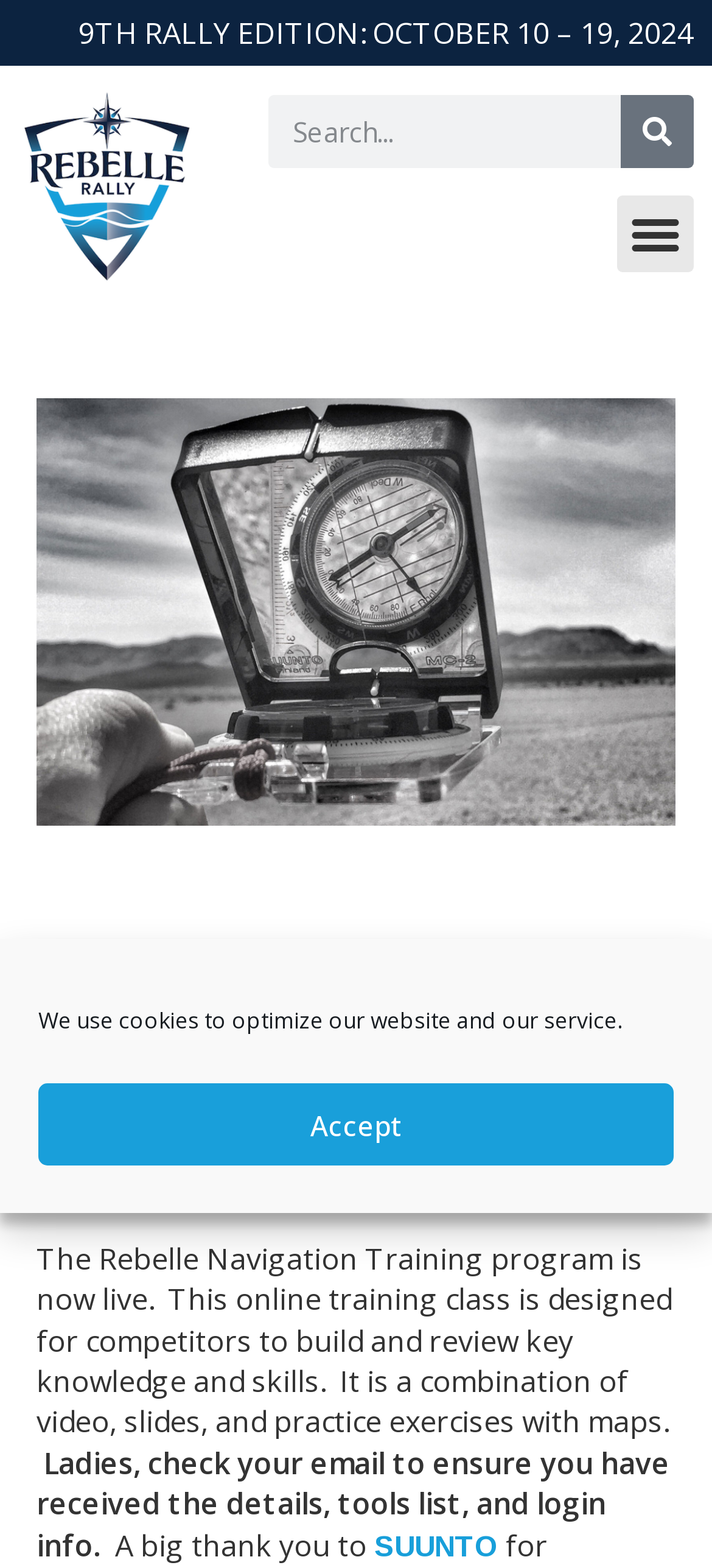What is the date of the 9th Rally Edition? Examine the screenshot and reply using just one word or a brief phrase.

October 10 – 19, 2024